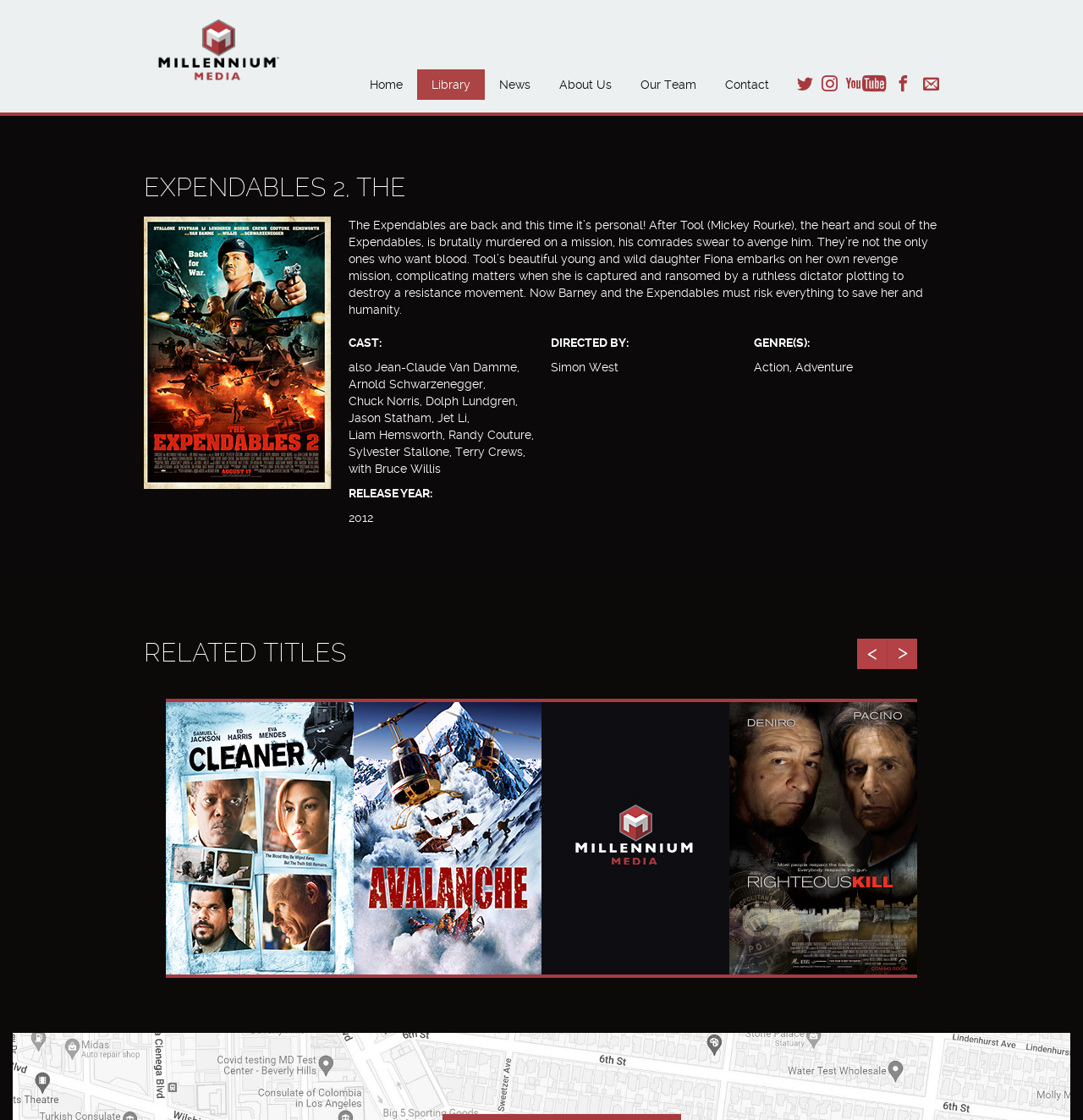Extract the heading text from the webpage.

EXPENDABLES 2, THE